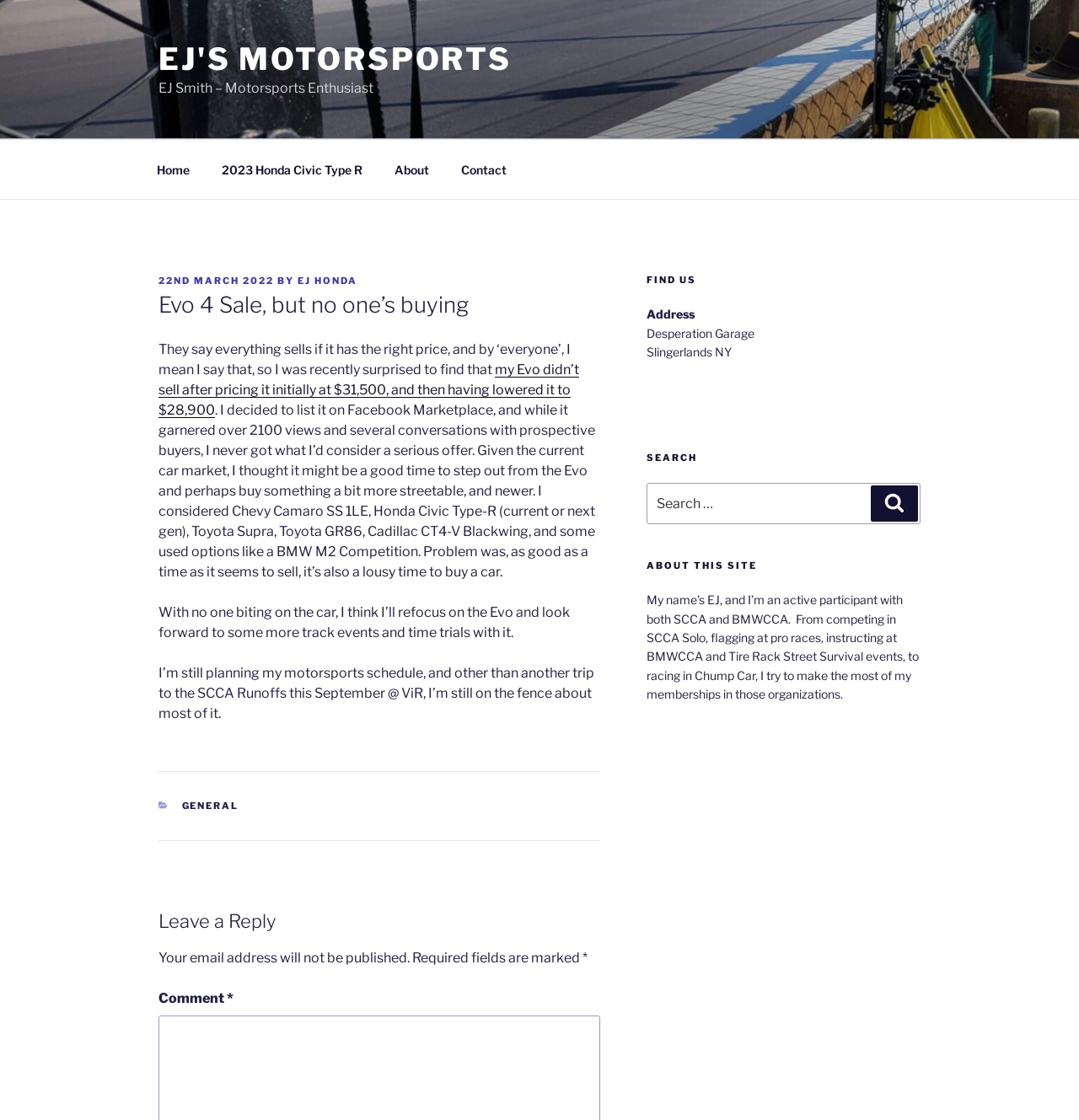Identify the bounding box coordinates for the UI element described as follows: EJ Honda. Use the format (top-left x, top-left y, bottom-right x, bottom-right y) and ensure all values are floating point numbers between 0 and 1.

[0.276, 0.245, 0.331, 0.256]